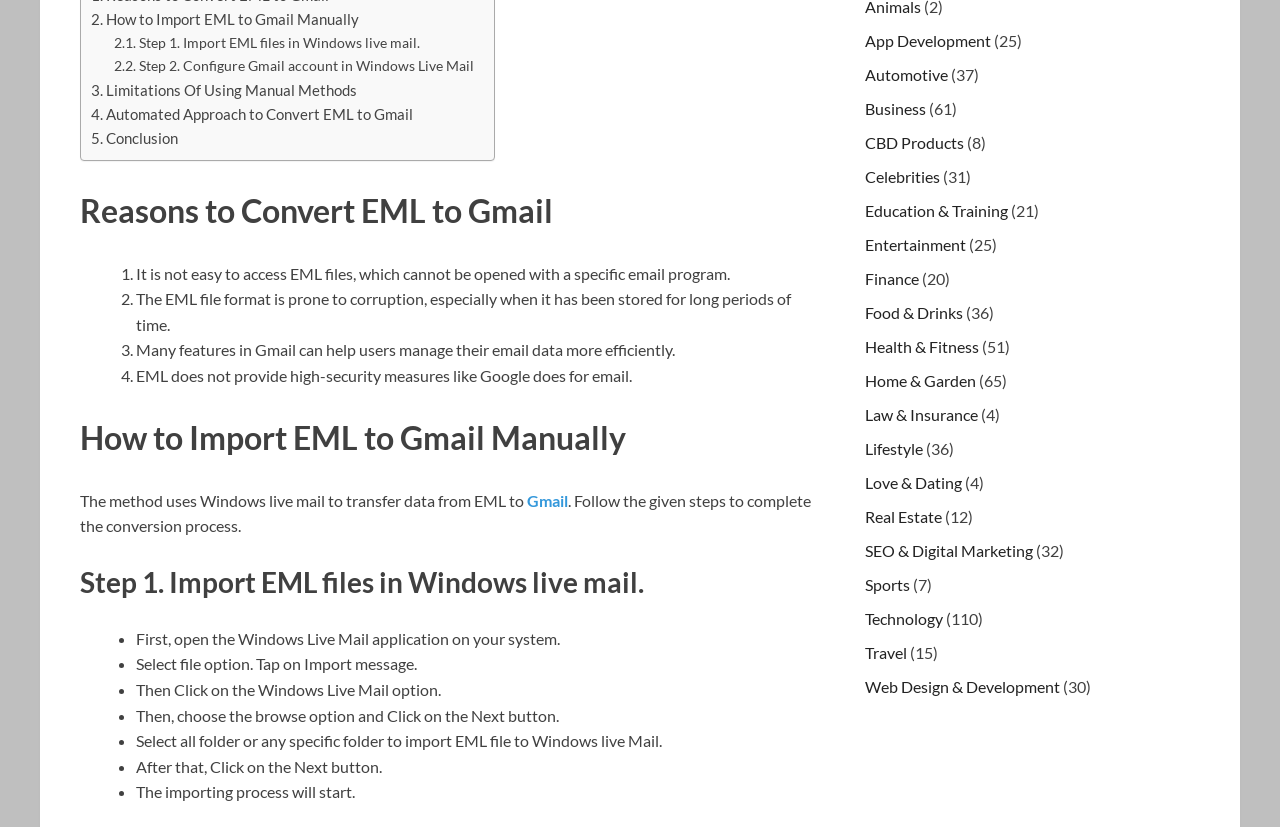Provide the bounding box coordinates of the HTML element described by the text: "Finance".

None